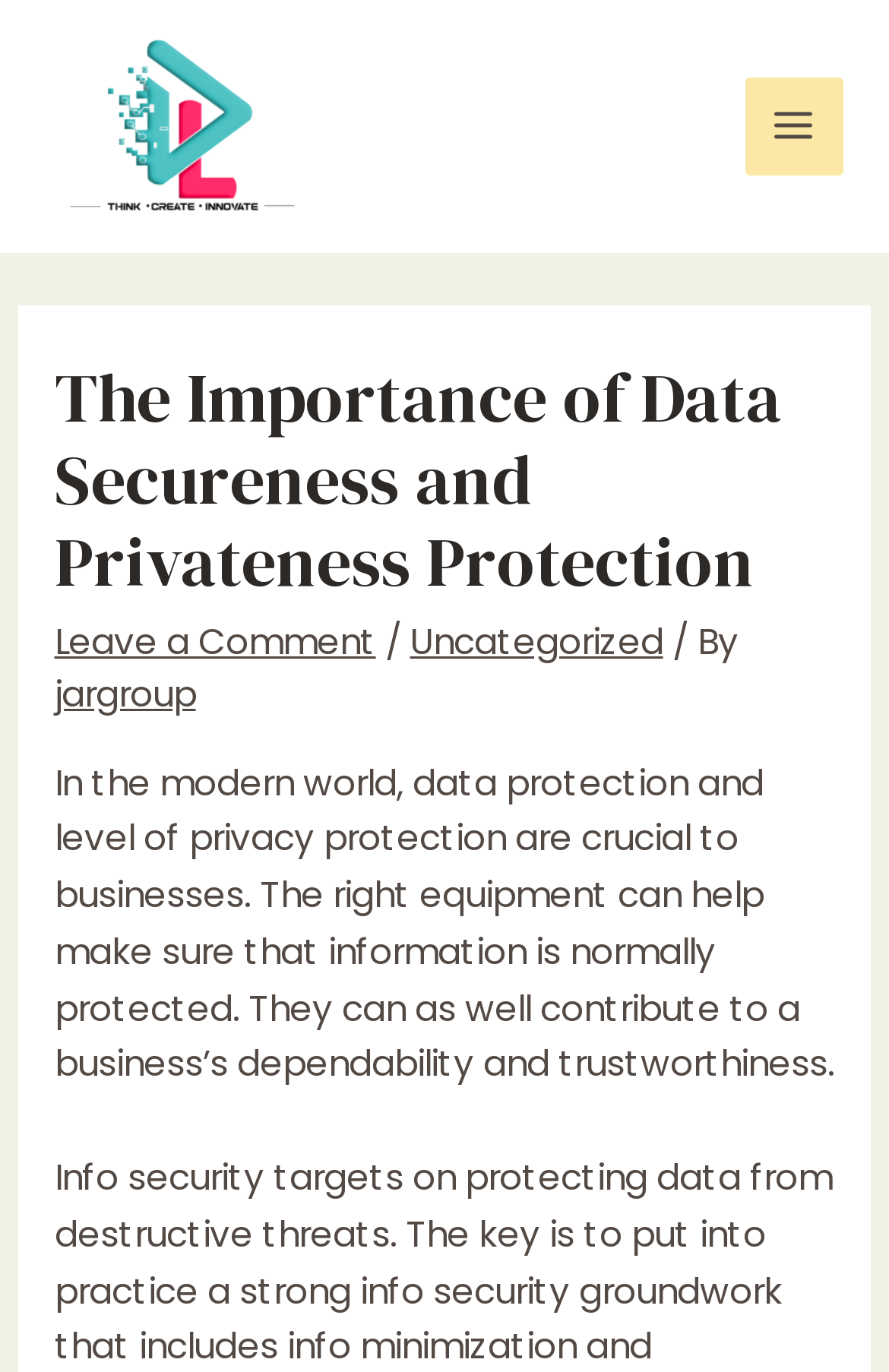Based on the image, please elaborate on the answer to the following question:
Who is the author of the article?

The author of the article is mentioned at the end of the main header section, where it says 'By jargroup'.